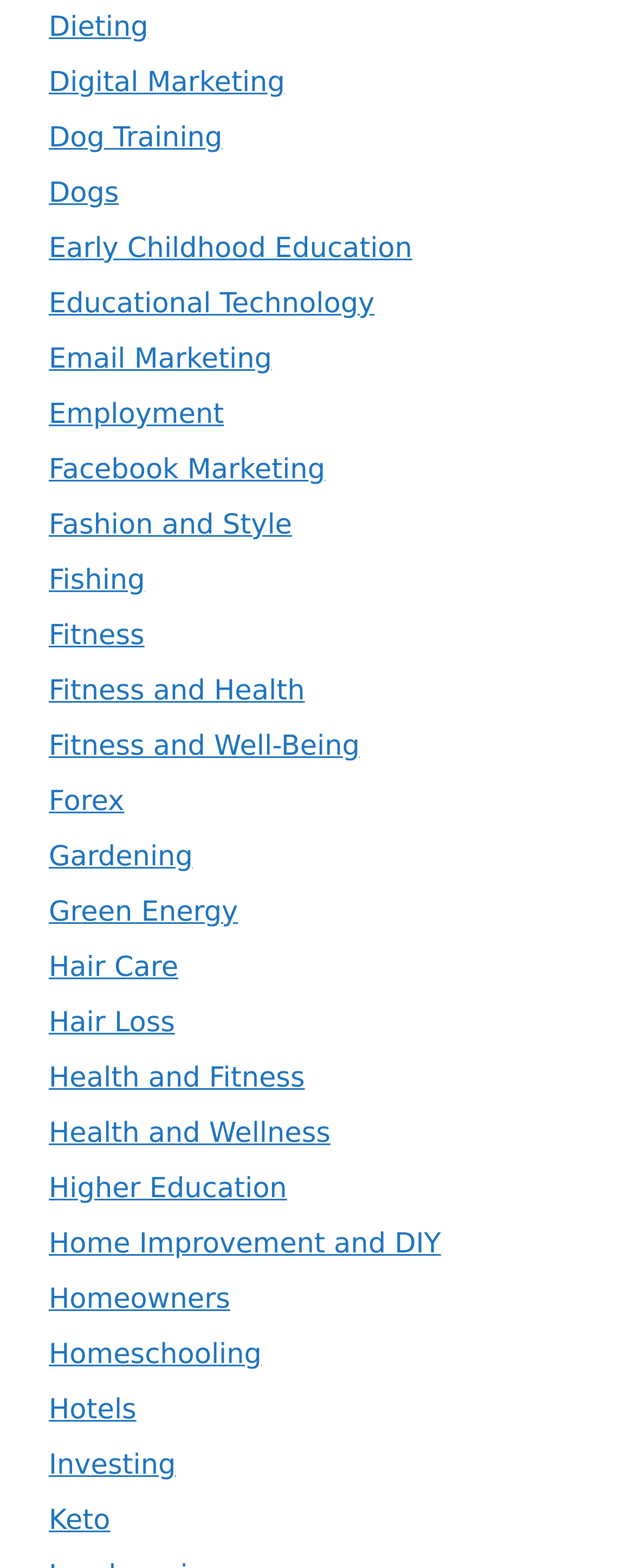Identify the bounding box coordinates of the region that should be clicked to execute the following instruction: "Learn about Forex".

[0.077, 0.501, 0.196, 0.522]